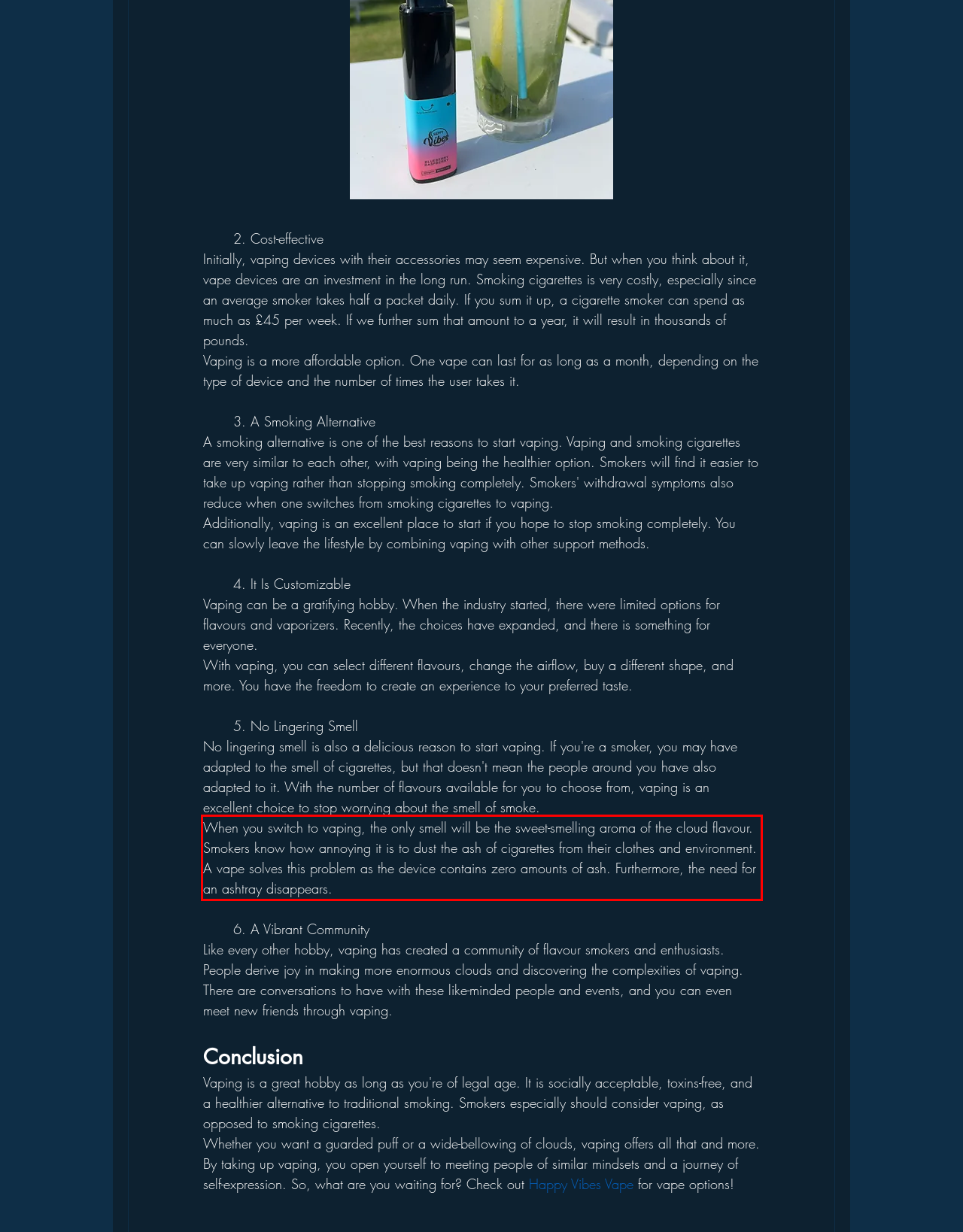Perform OCR on the text inside the red-bordered box in the provided screenshot and output the content.

When you switch to vaping, the only smell will be the sweet-smelling aroma of the cloud flavour. Smokers know how annoying it is to dust the ash of cigarettes from their clothes and environment. A vape solves this problem as the device contains zero amounts of ash. Furthermore, the need for an ashtray disappears.